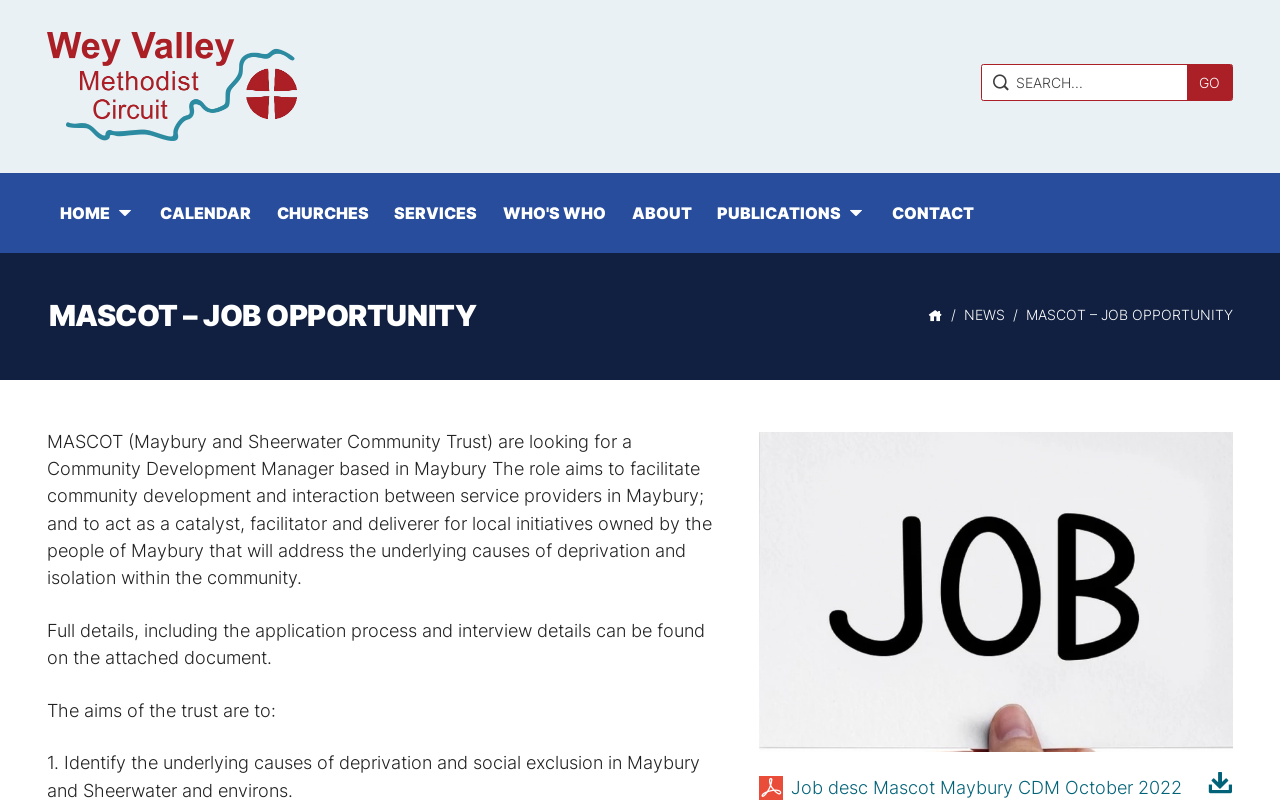Identify the coordinates of the bounding box for the element that must be clicked to accomplish the instruction: "Visit the HOME page".

[0.037, 0.212, 0.115, 0.311]